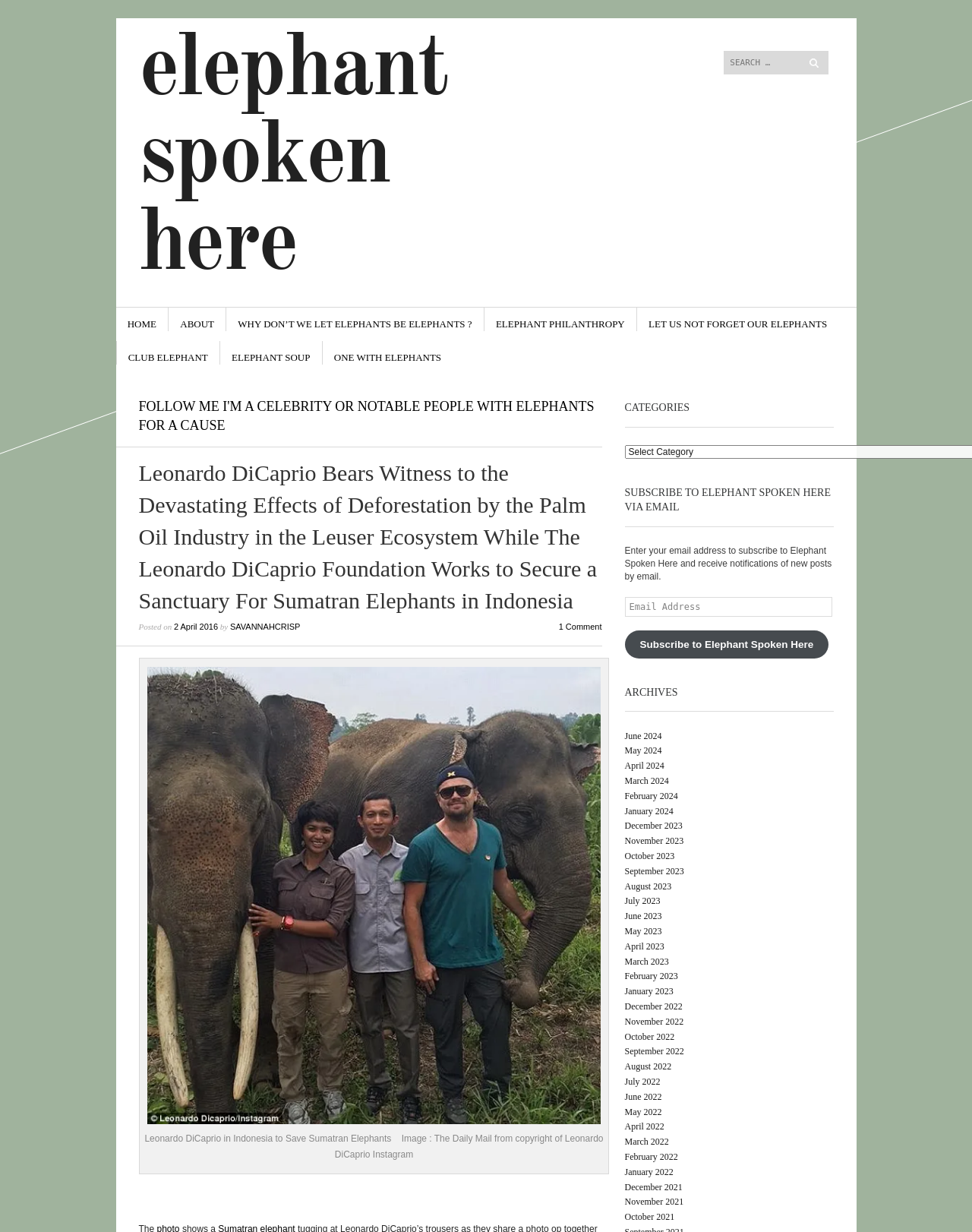Respond concisely with one word or phrase to the following query:
What is the purpose of the 'Subscribe to Elephant Spoken Here' section?

To receive notifications of new posts by email